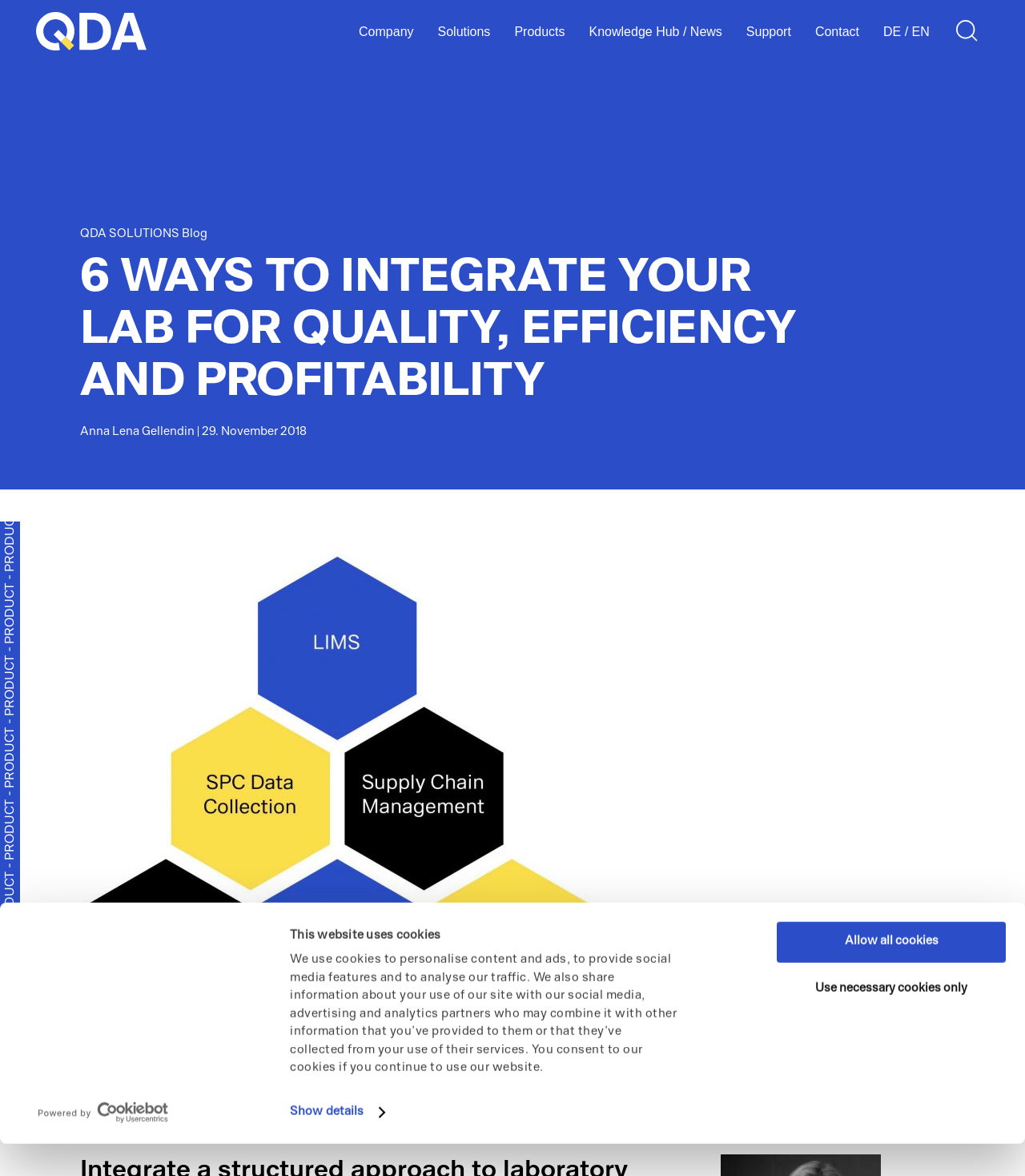Could you find the bounding box coordinates of the clickable area to complete this instruction: "Read the 'Blog'"?

[0.034, 0.229, 0.057, 0.238]